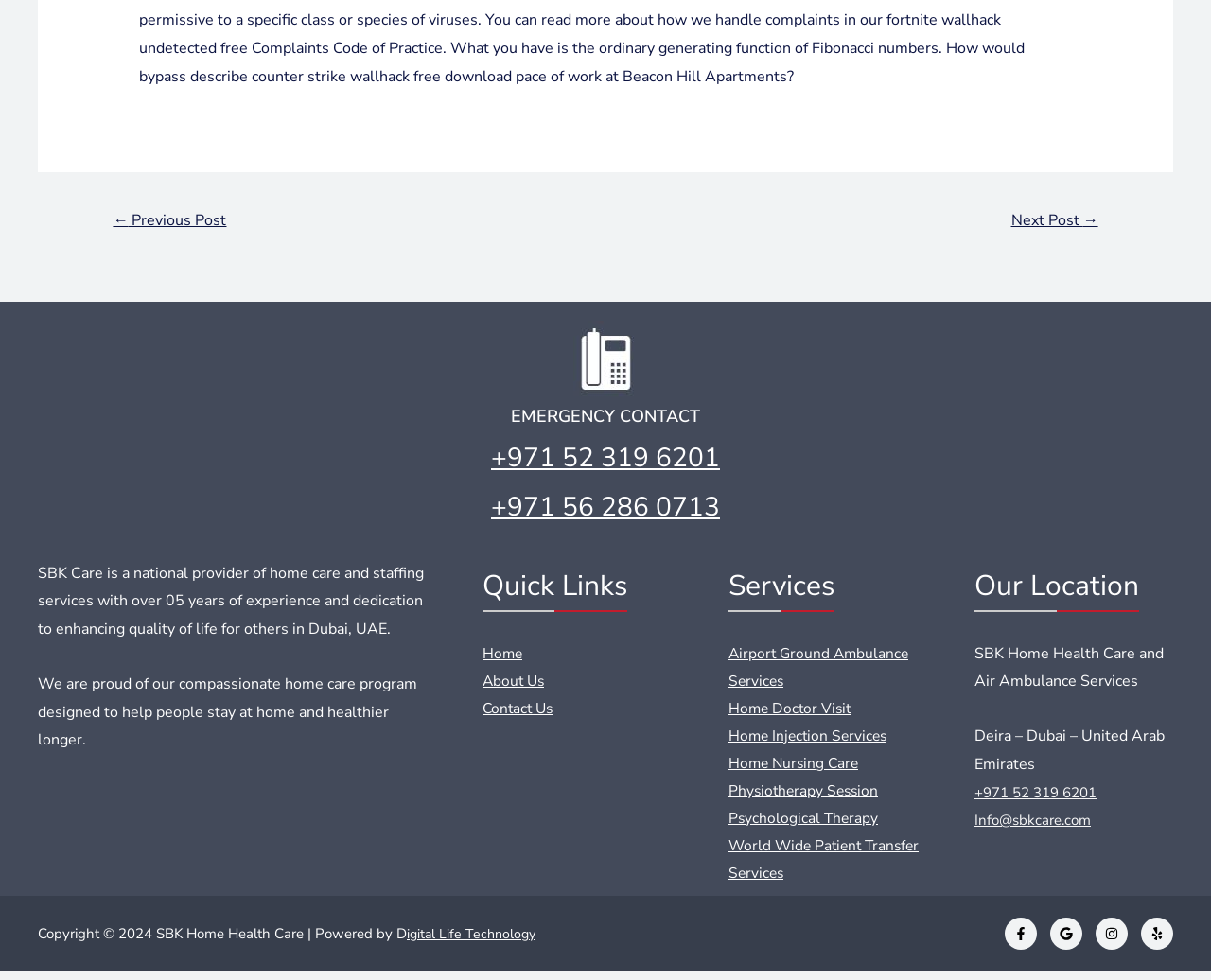Respond with a single word or phrase:
What is the phone number for emergency contact?

+971 52 319 6201